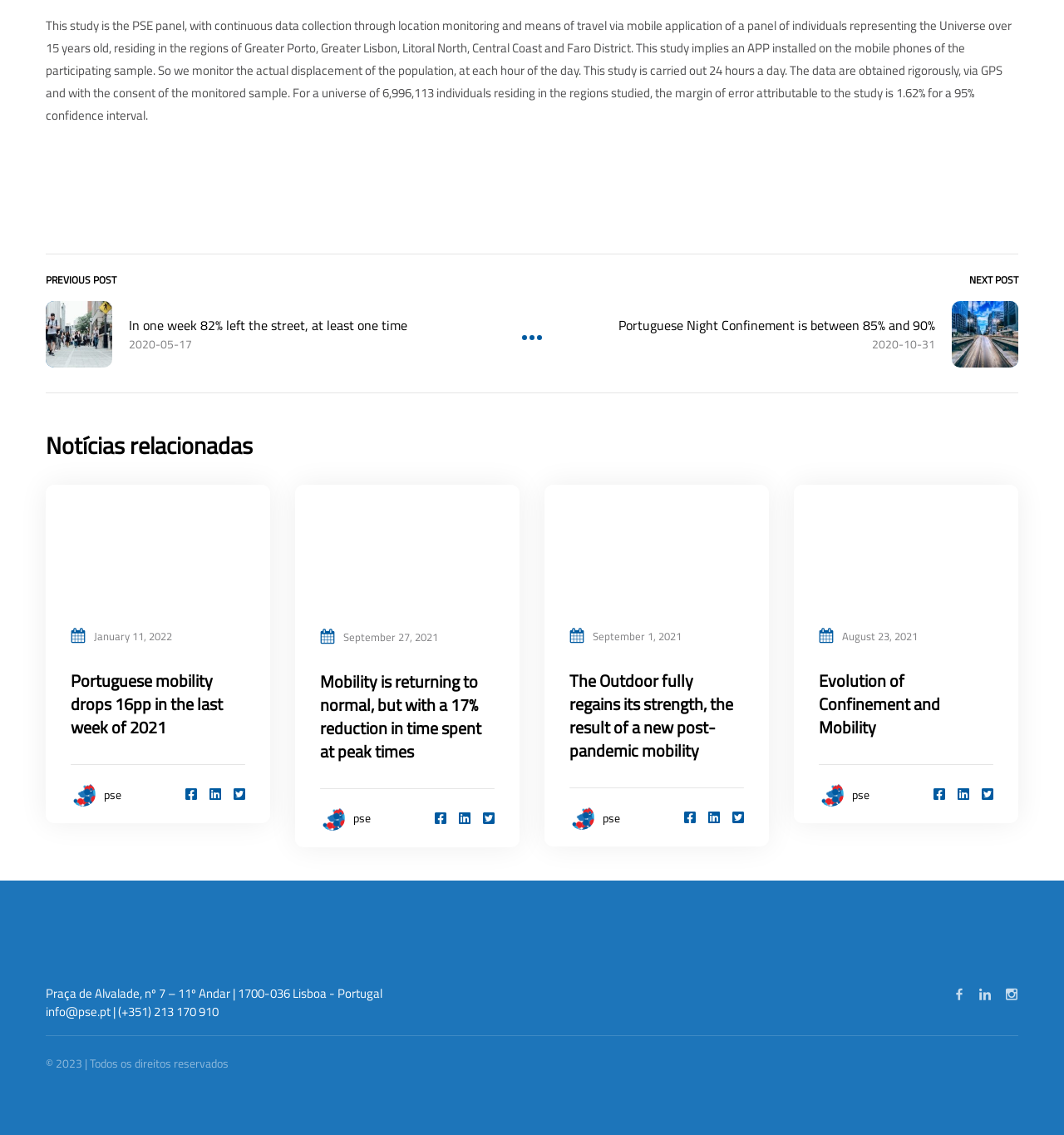Bounding box coordinates should be in the format (top-left x, top-left y, bottom-right x, bottom-right y) and all values should be floating point numbers between 0 and 1. Determine the bounding box coordinate for the UI element described as: Evolution of Confinement and Mobility

[0.77, 0.589, 0.884, 0.652]